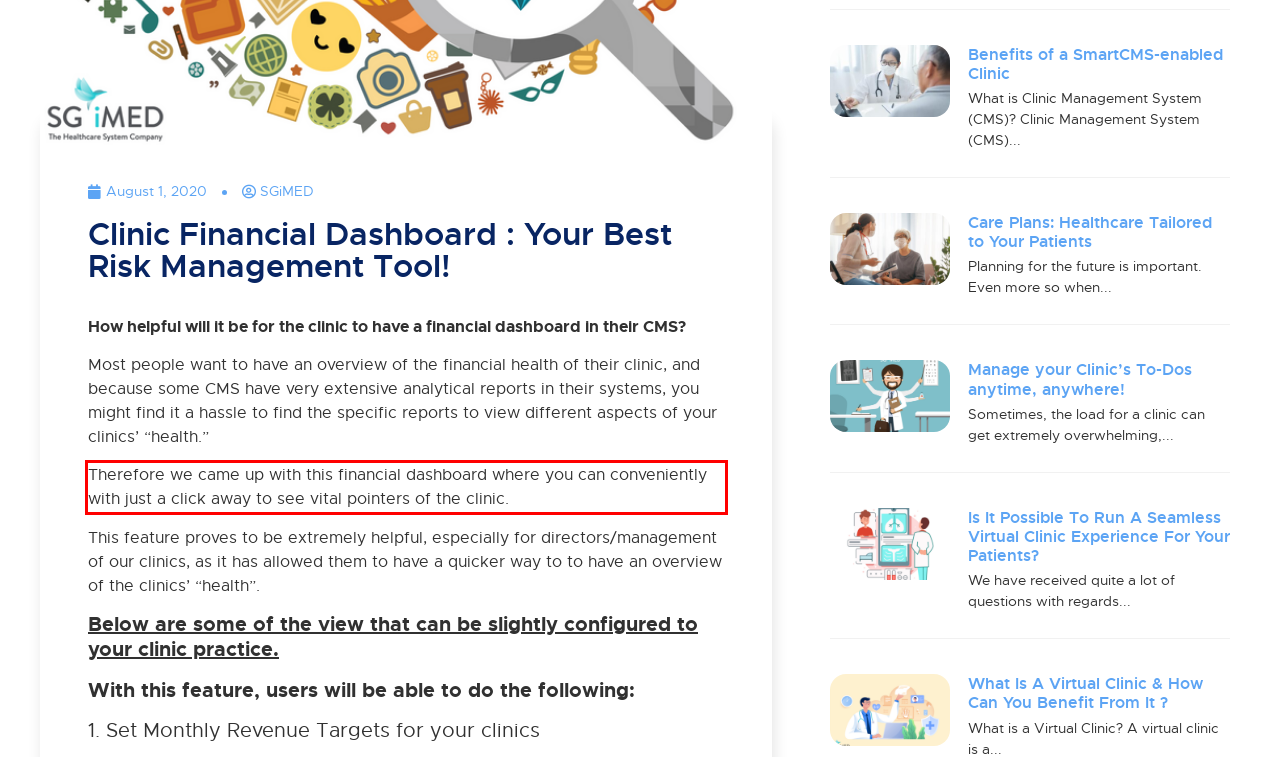Review the screenshot of the webpage and recognize the text inside the red rectangle bounding box. Provide the extracted text content.

Therefore we came up with this financial dashboard where you can conveniently with just a click away to see vital pointers of the clinic.